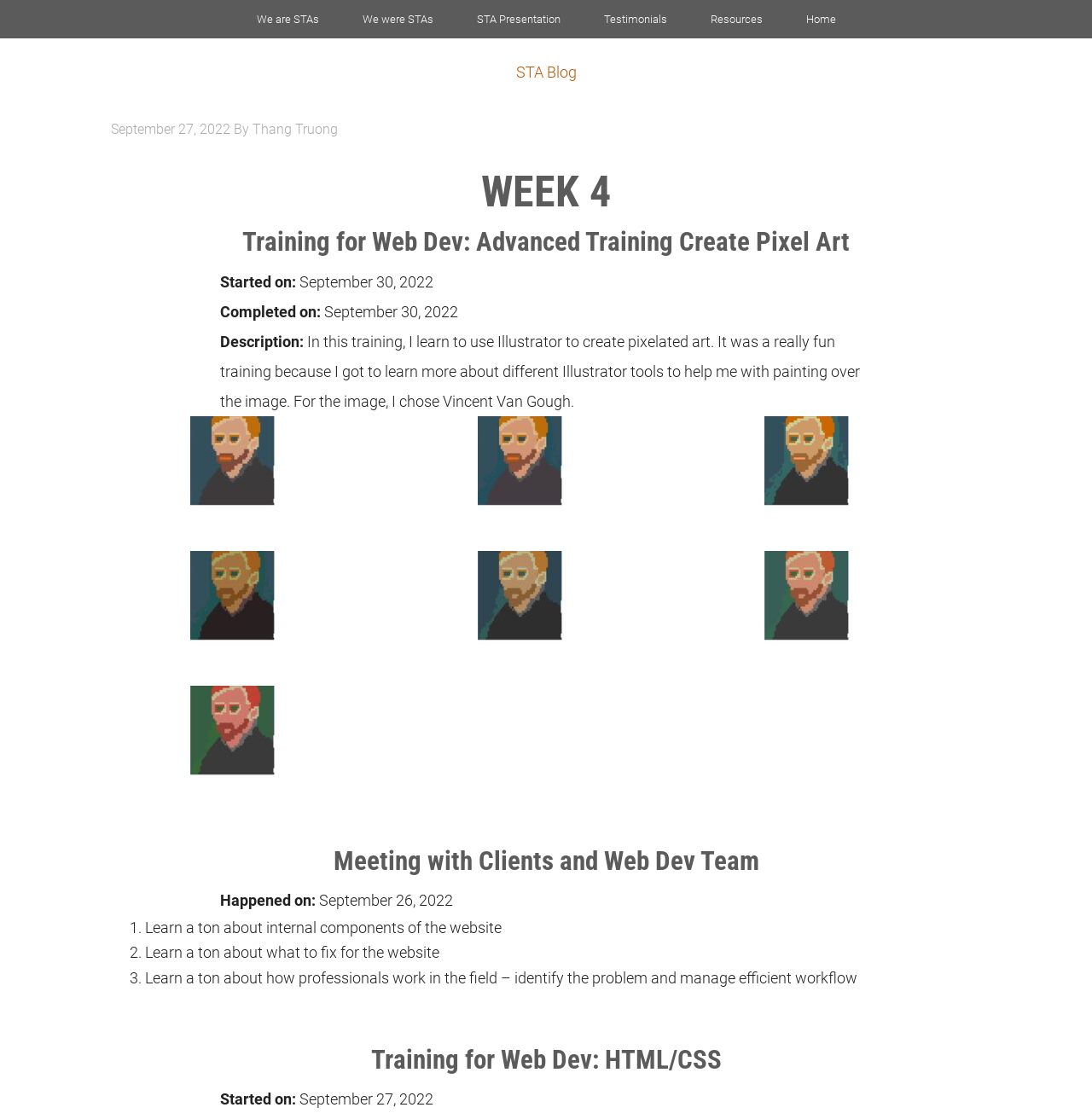Please locate the bounding box coordinates of the element's region that needs to be clicked to follow the instruction: "View A City Adventure". The bounding box coordinates should be provided as four float numbers between 0 and 1, i.e., [left, top, right, bottom].

None